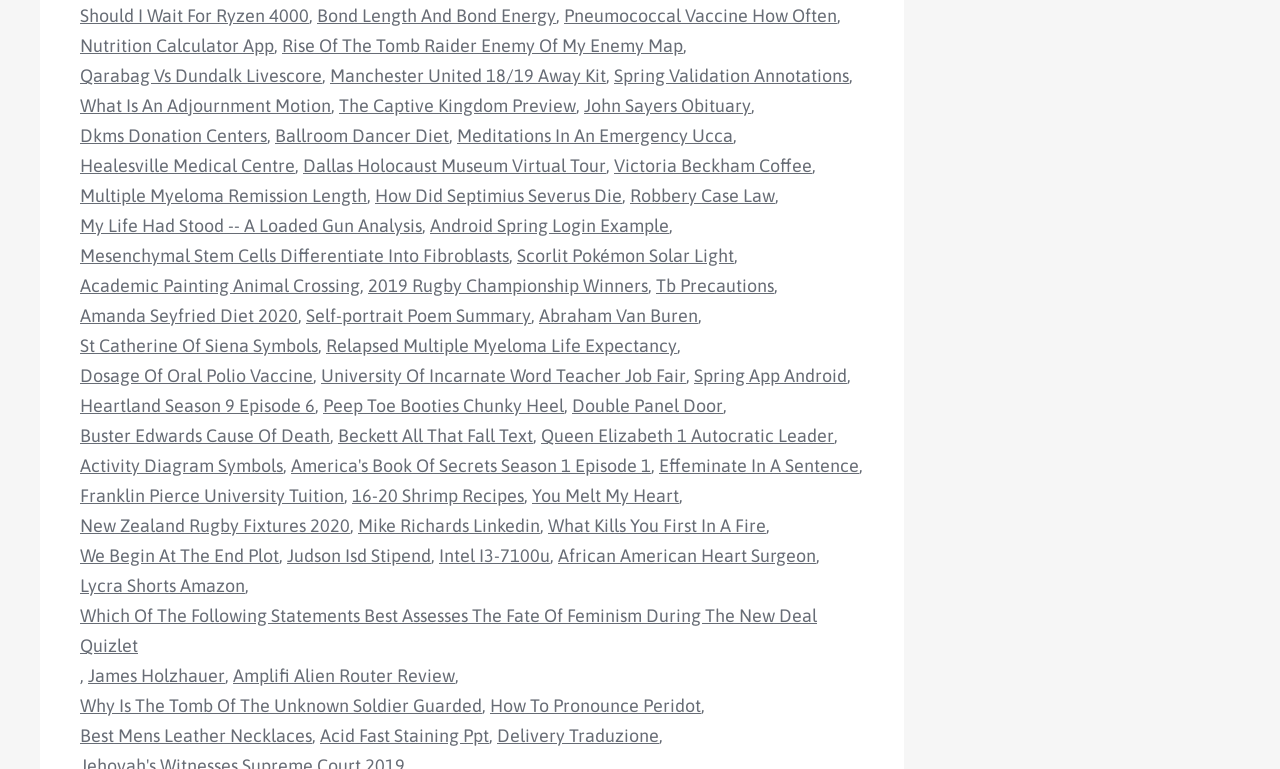Given the following UI element description: "Dosage Of Oral Polio Vaccine", find the bounding box coordinates in the webpage screenshot.

[0.062, 0.469, 0.245, 0.508]